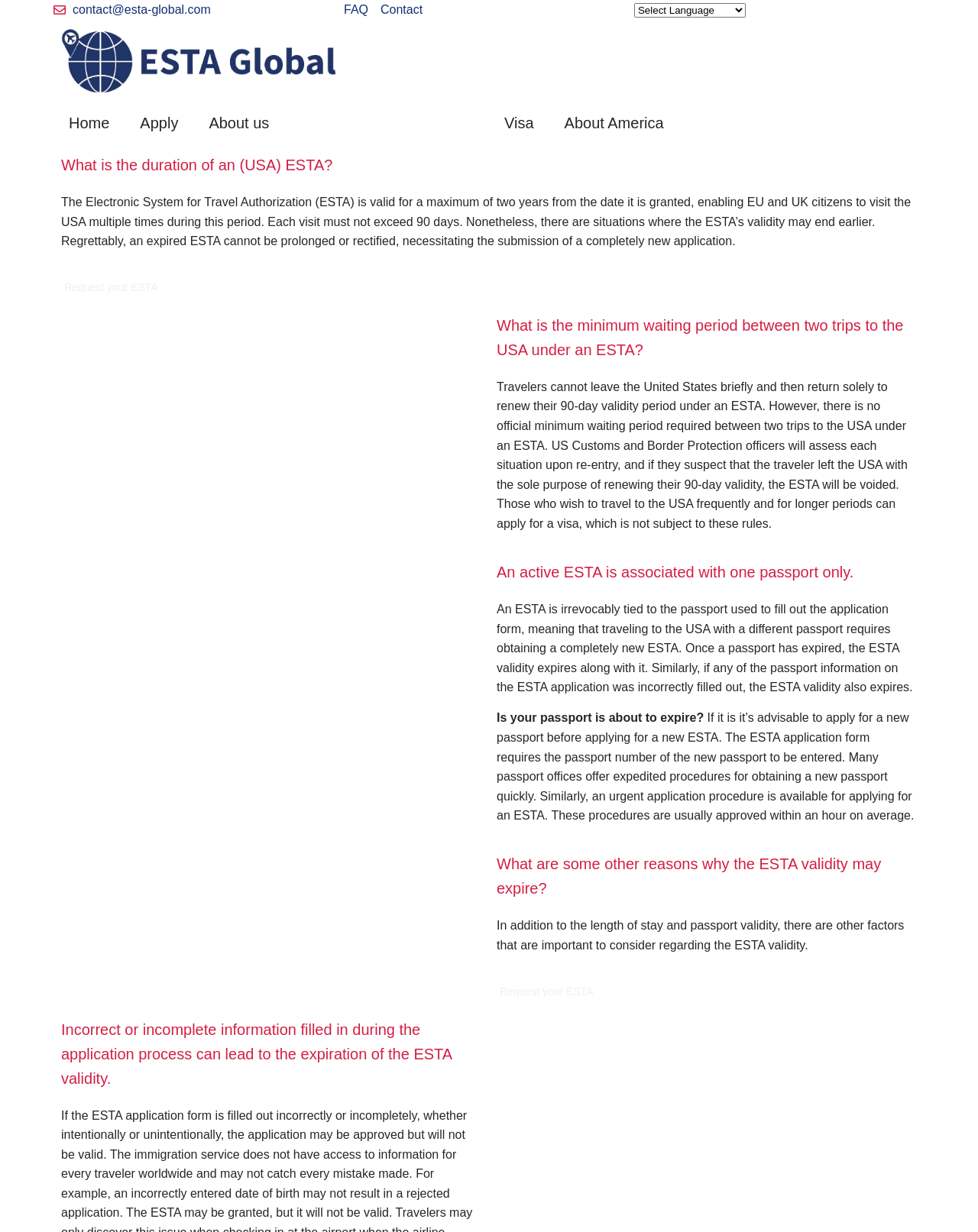What happens if an ESTA expires?
Please analyze the image and answer the question with as much detail as possible.

As stated on the webpage, an expired ESTA cannot be prolonged or rectified, necessitating the submission of a completely new application.